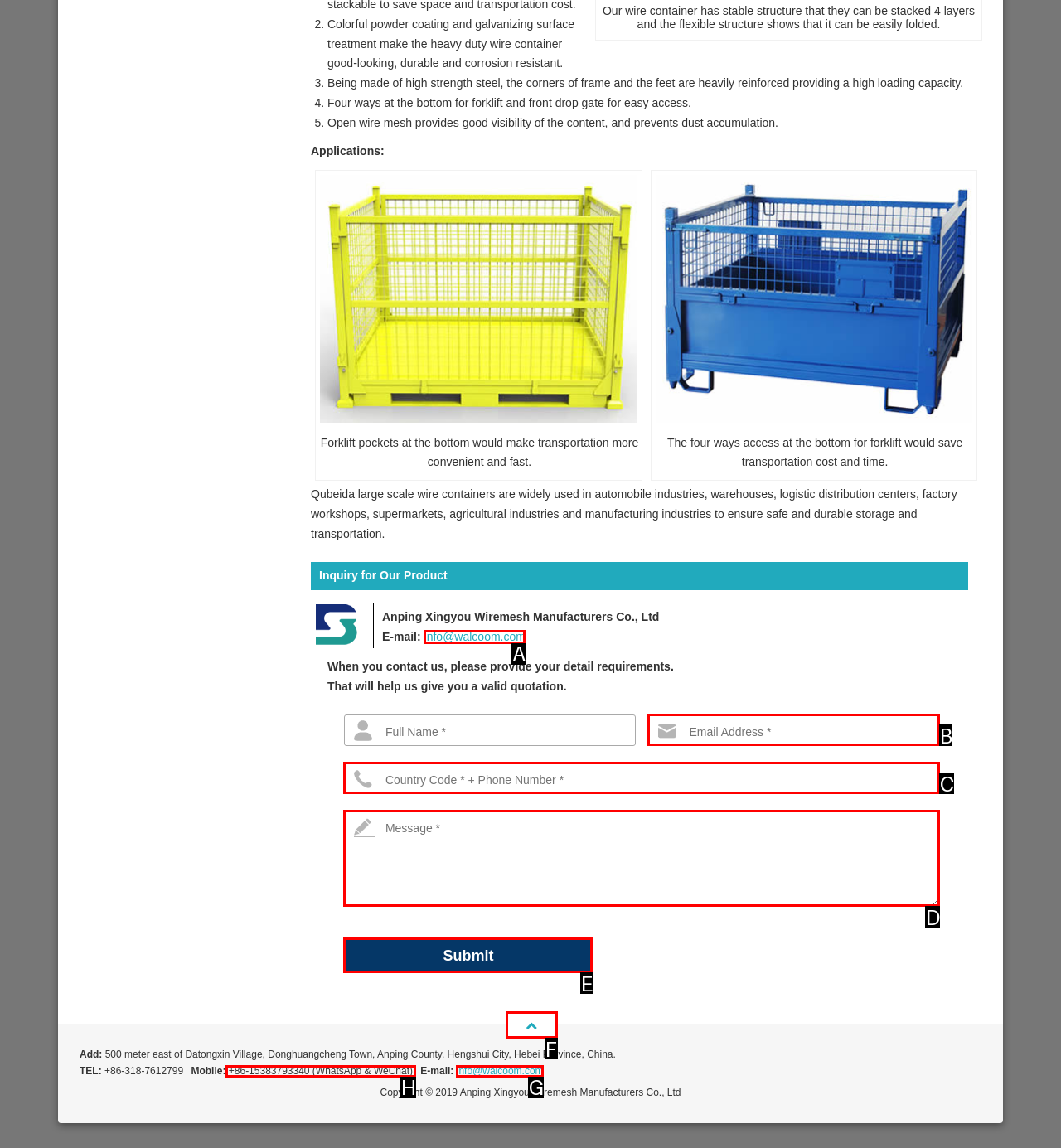Determine the letter of the UI element that you need to click to perform the task: Click the 'Commemoration' link.
Provide your answer with the appropriate option's letter.

None